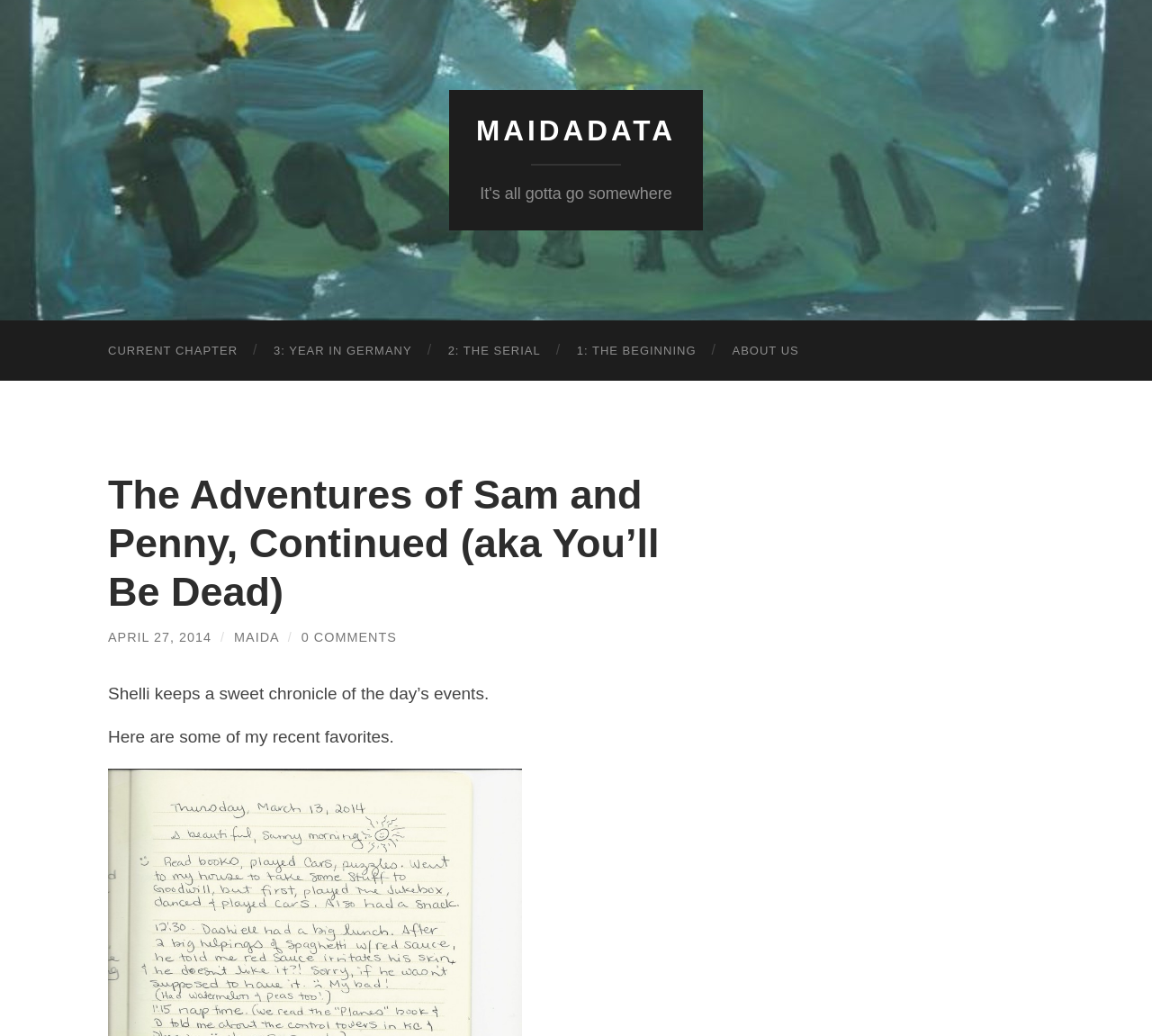How many comments are there on the webpage?
Answer the question with a single word or phrase by looking at the picture.

0